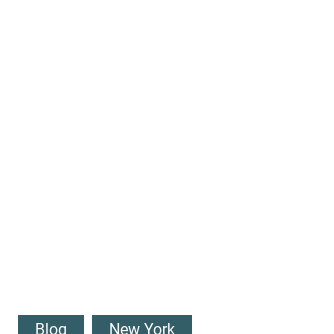Please provide a brief answer to the following inquiry using a single word or phrase:
What type of blog is this article part of?

Travel blog